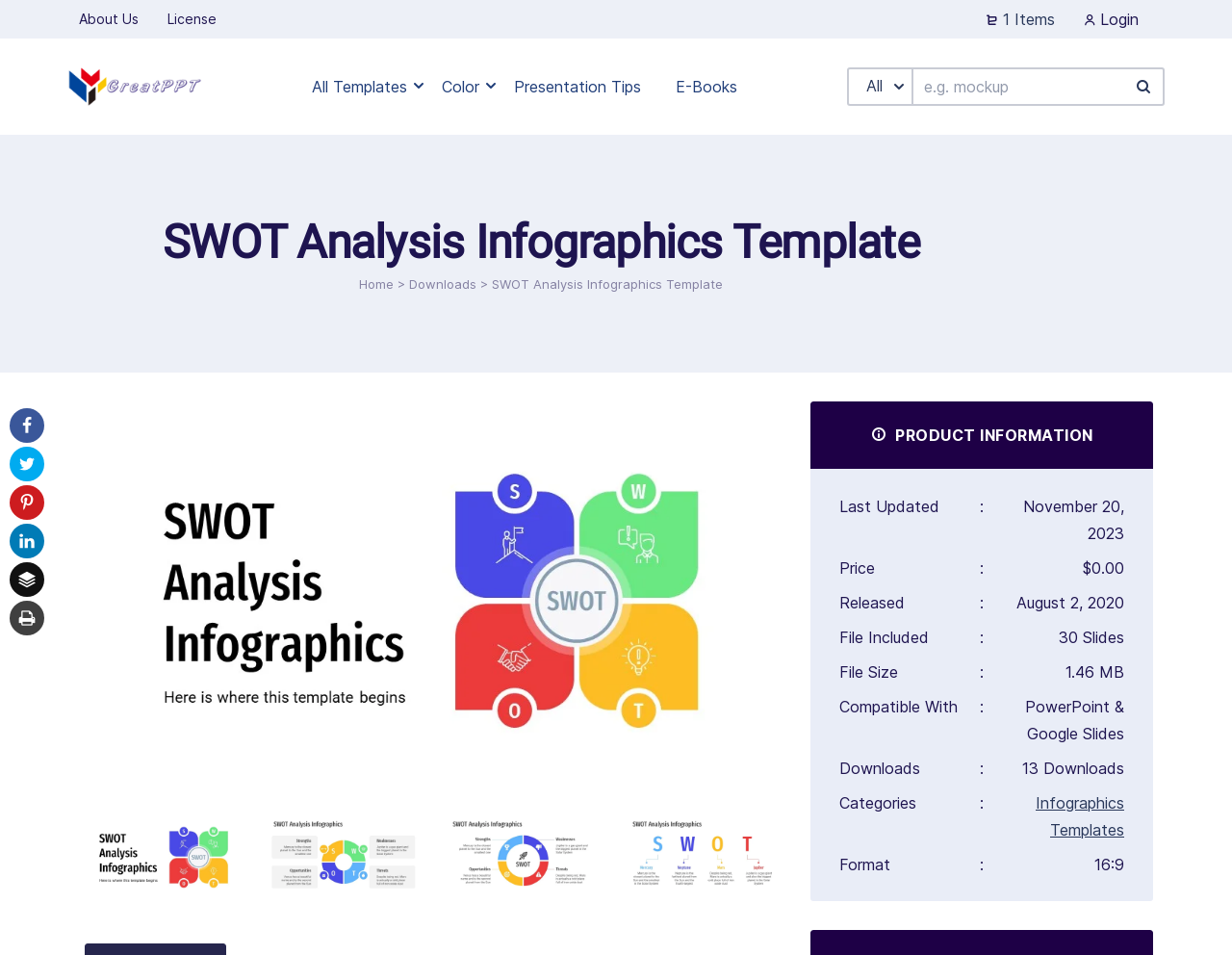Locate the heading on the webpage and return its text.

SWOT Analysis Infographics Template